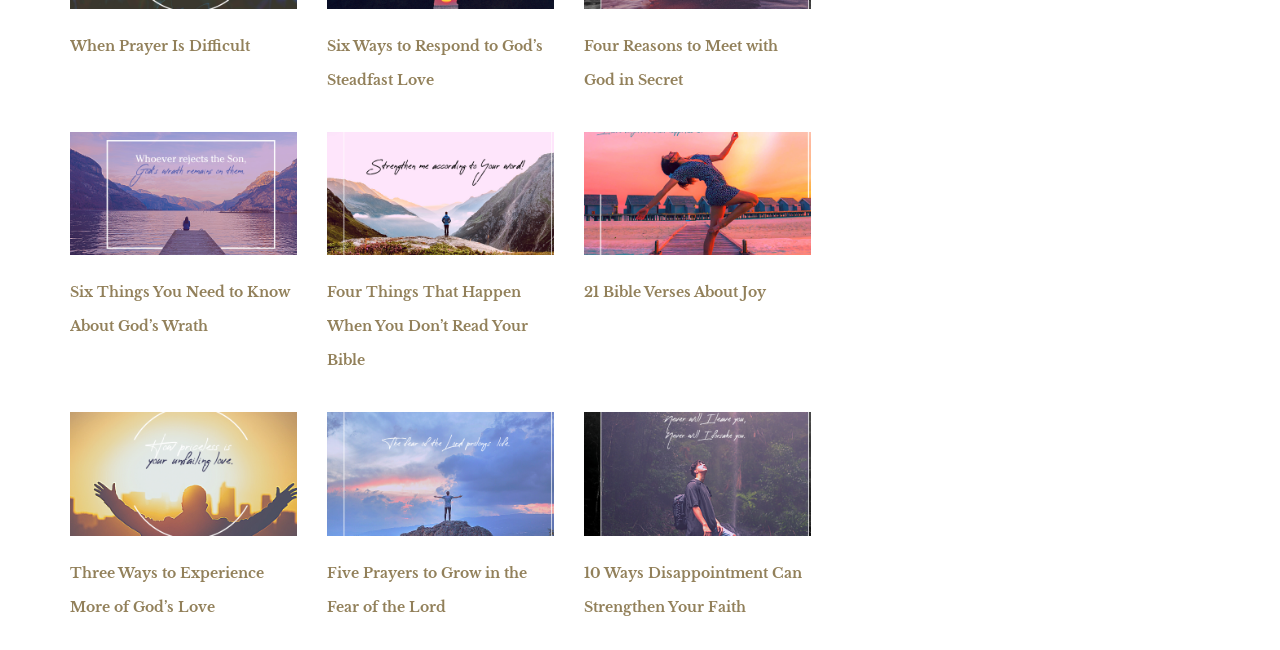Determine the bounding box coordinates for the clickable element required to fulfill the instruction: "Learn about six ways to respond to God’s steadfast love". Provide the coordinates as four float numbers between 0 and 1, i.e., [left, top, right, bottom].

[0.255, 0.057, 0.424, 0.137]